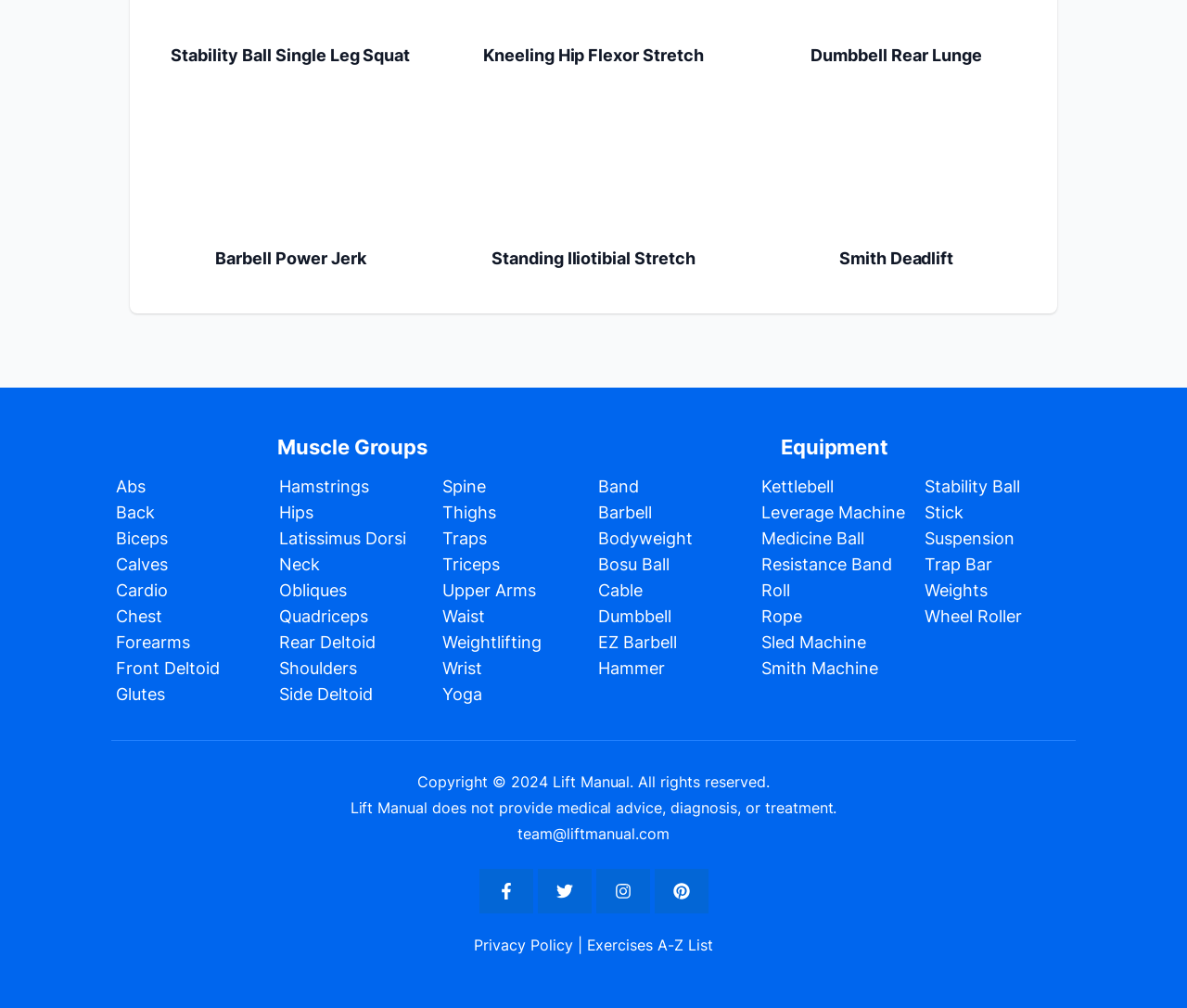Can you find the bounding box coordinates for the element that needs to be clicked to execute this instruction: "Choose Dumbbell"? The coordinates should be given as four float numbers between 0 and 1, i.e., [left, top, right, bottom].

[0.504, 0.601, 0.565, 0.621]